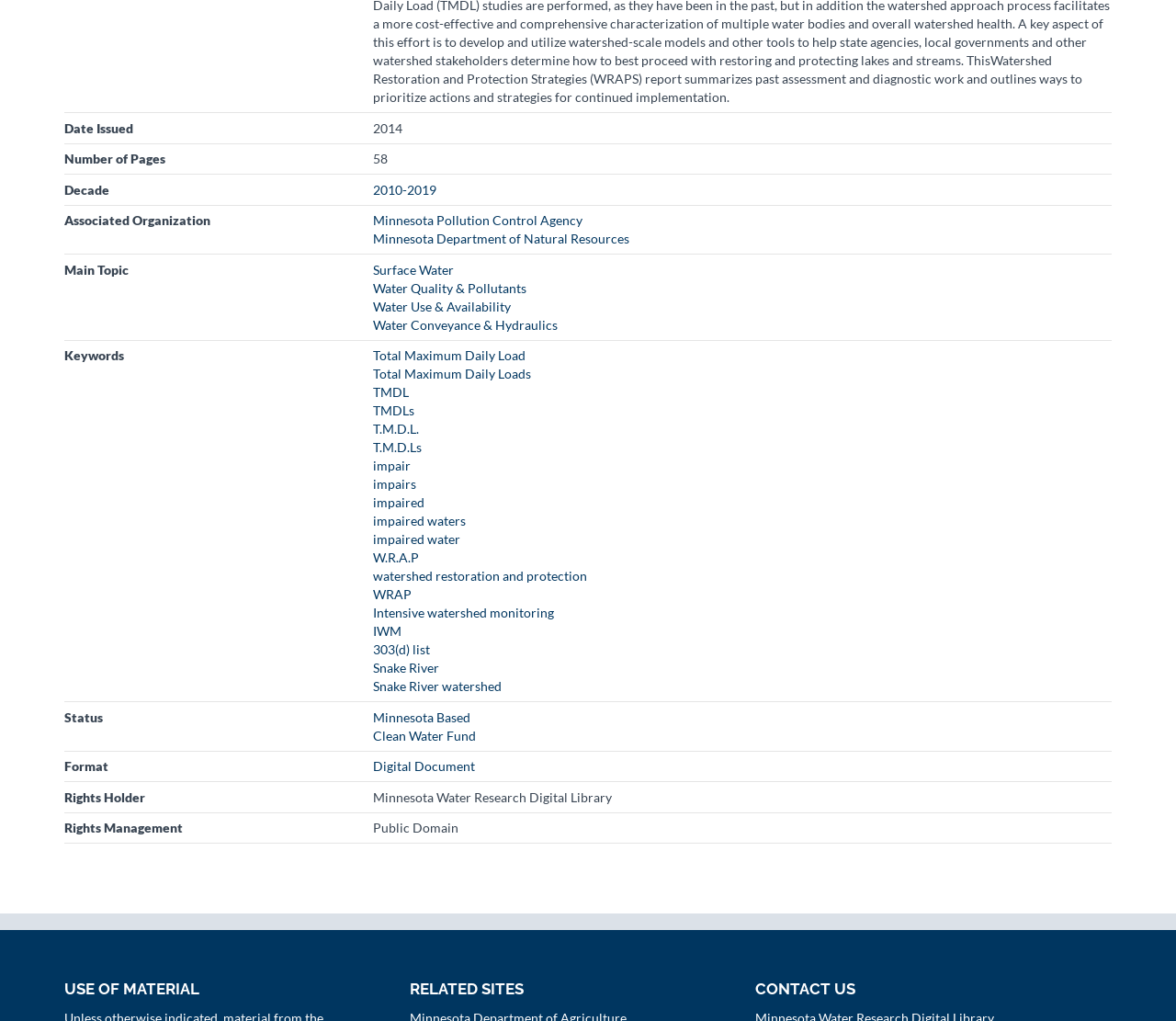Determine the bounding box coordinates for the element that should be clicked to follow this instruction: "Check the 'Status' of the document". The coordinates should be given as four float numbers between 0 and 1, in the format [left, top, right, bottom].

[0.055, 0.694, 0.088, 0.71]